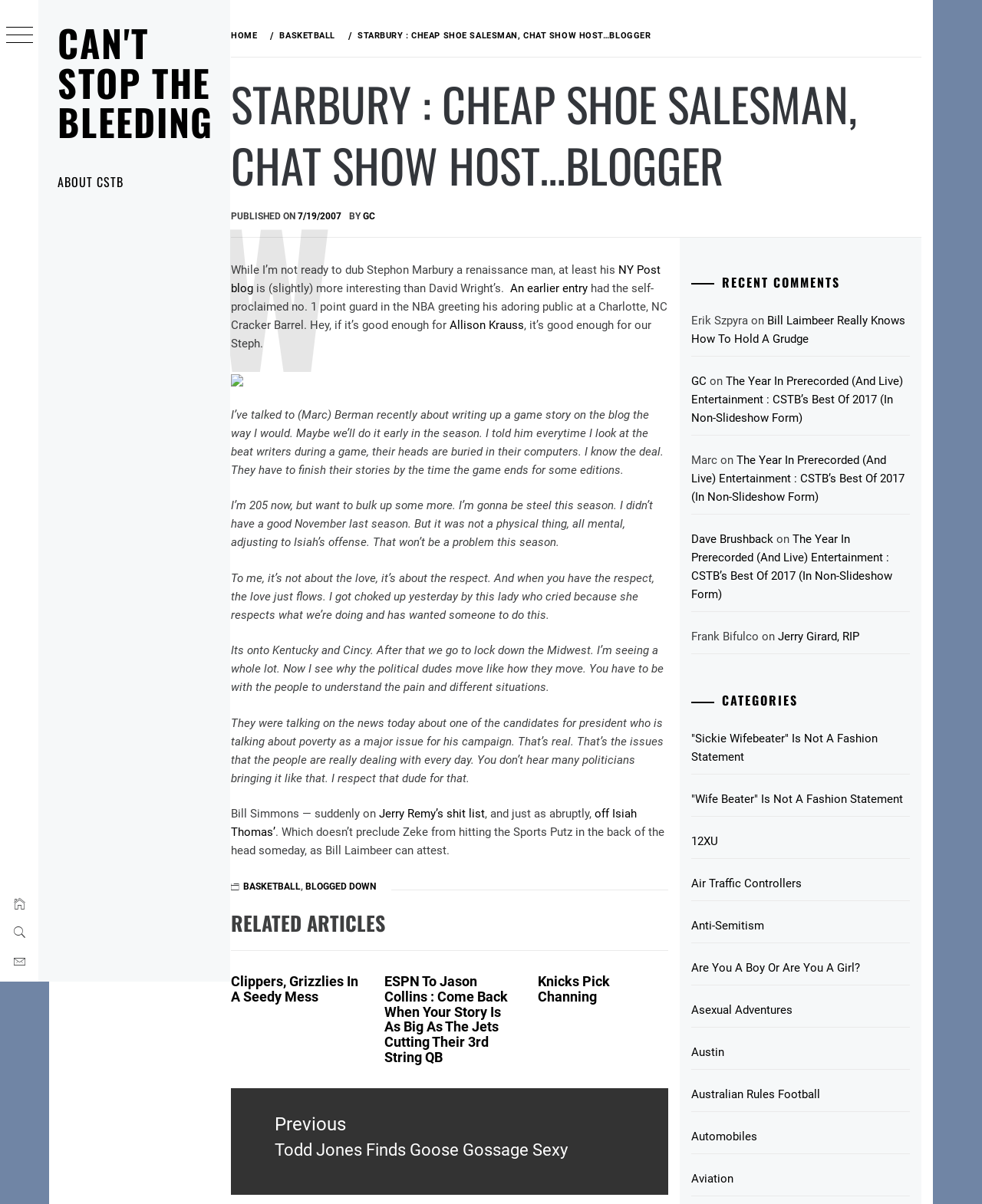Pinpoint the bounding box coordinates of the clickable area necessary to execute the following instruction: "Click on the 'BASKETBALL' category". The coordinates should be given as four float numbers between 0 and 1, namely [left, top, right, bottom].

[0.309, 0.763, 0.367, 0.772]